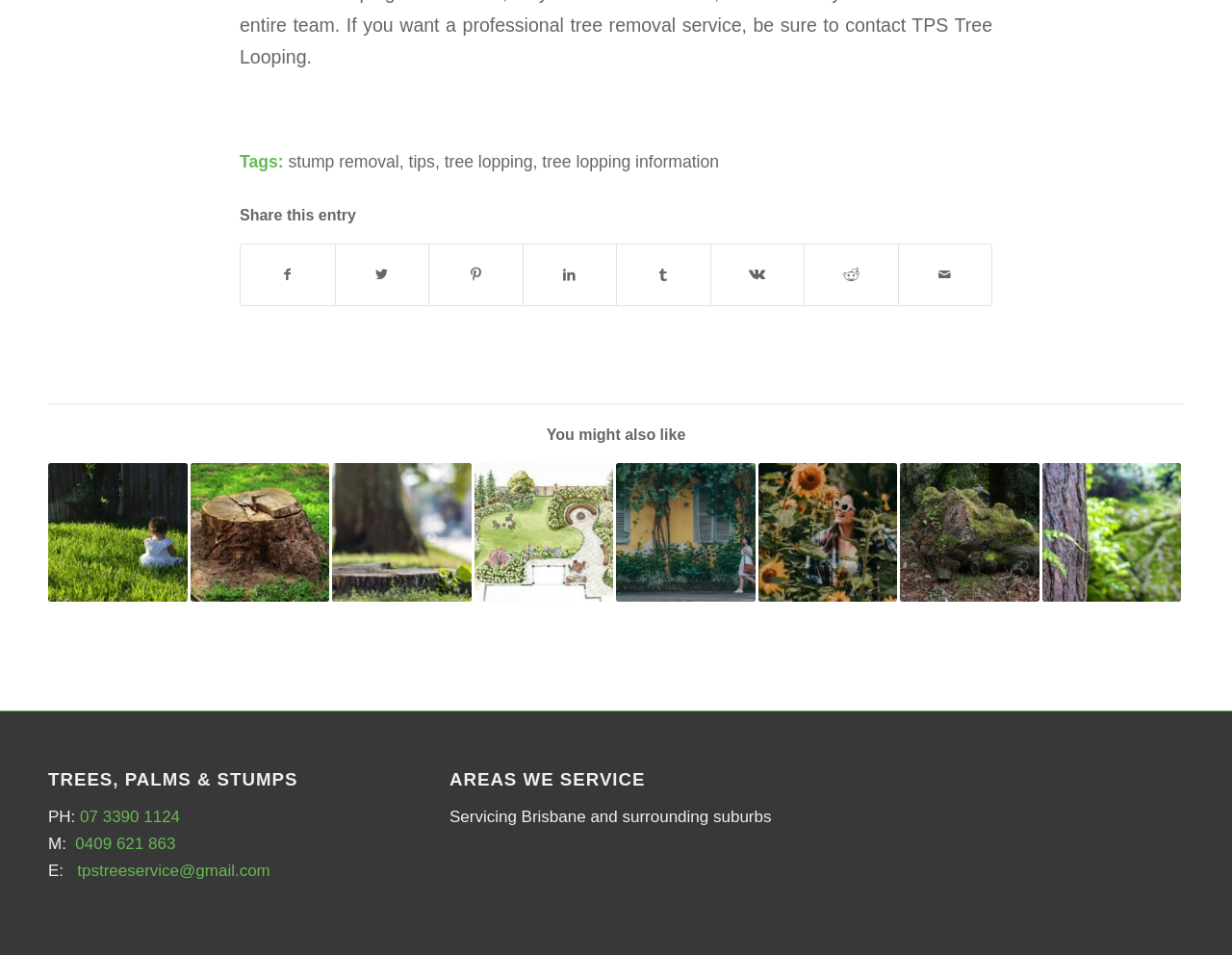Using the elements shown in the image, answer the question comprehensively: What areas do they service?

In the 'AREAS WE SERVICE' section, I can see a static text 'Servicing Brisbane and surrounding suburbs'. This suggests that they service Brisbane and its surrounding suburbs.